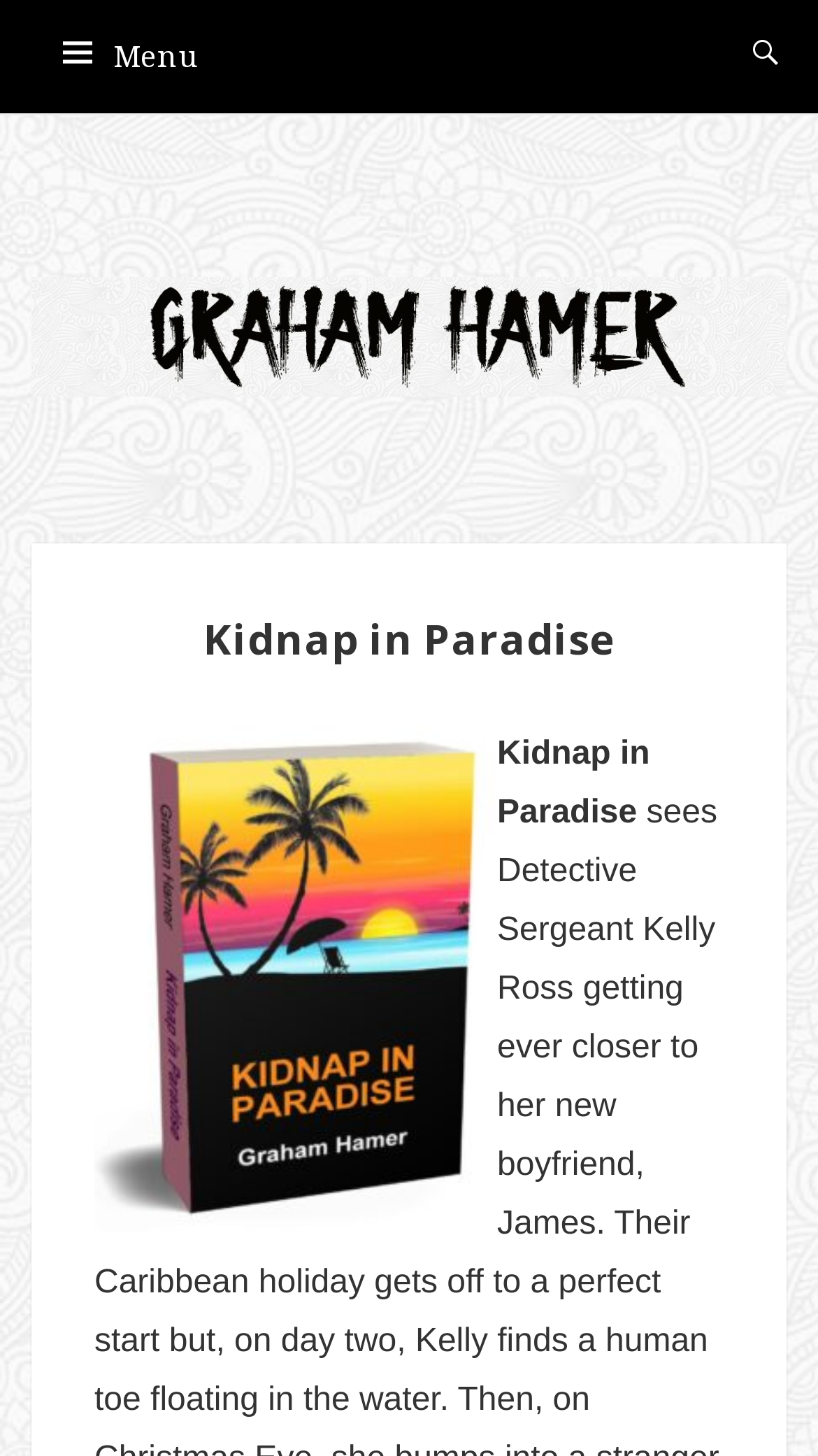Provide a brief response to the question below using one word or phrase:
What is the name of the book?

Kidnap in Paradise